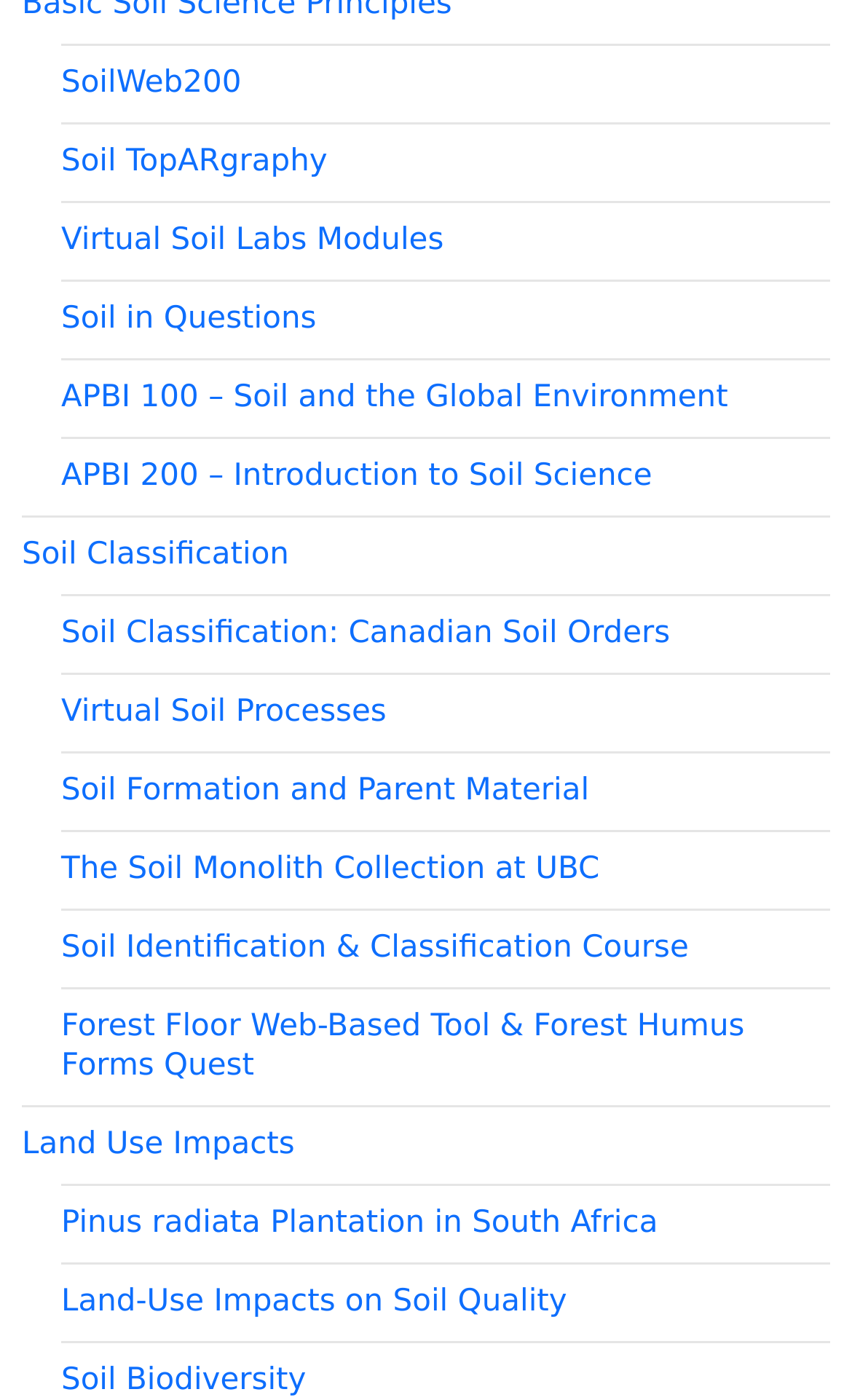How many links are related to land use?
Look at the image and answer the question using a single word or phrase.

3